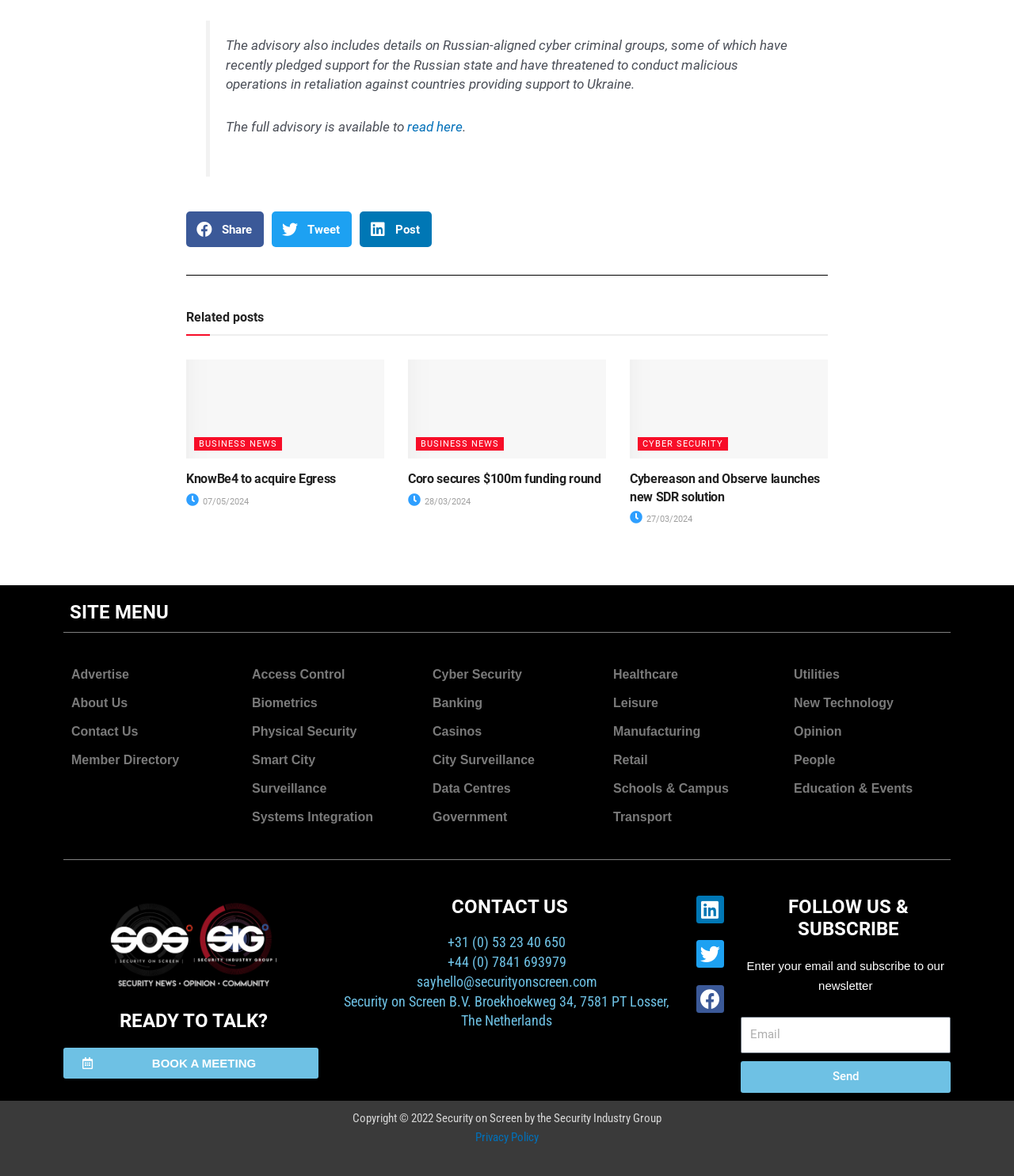Please locate the bounding box coordinates of the region I need to click to follow this instruction: "Share on Twitter".

[0.268, 0.18, 0.347, 0.21]